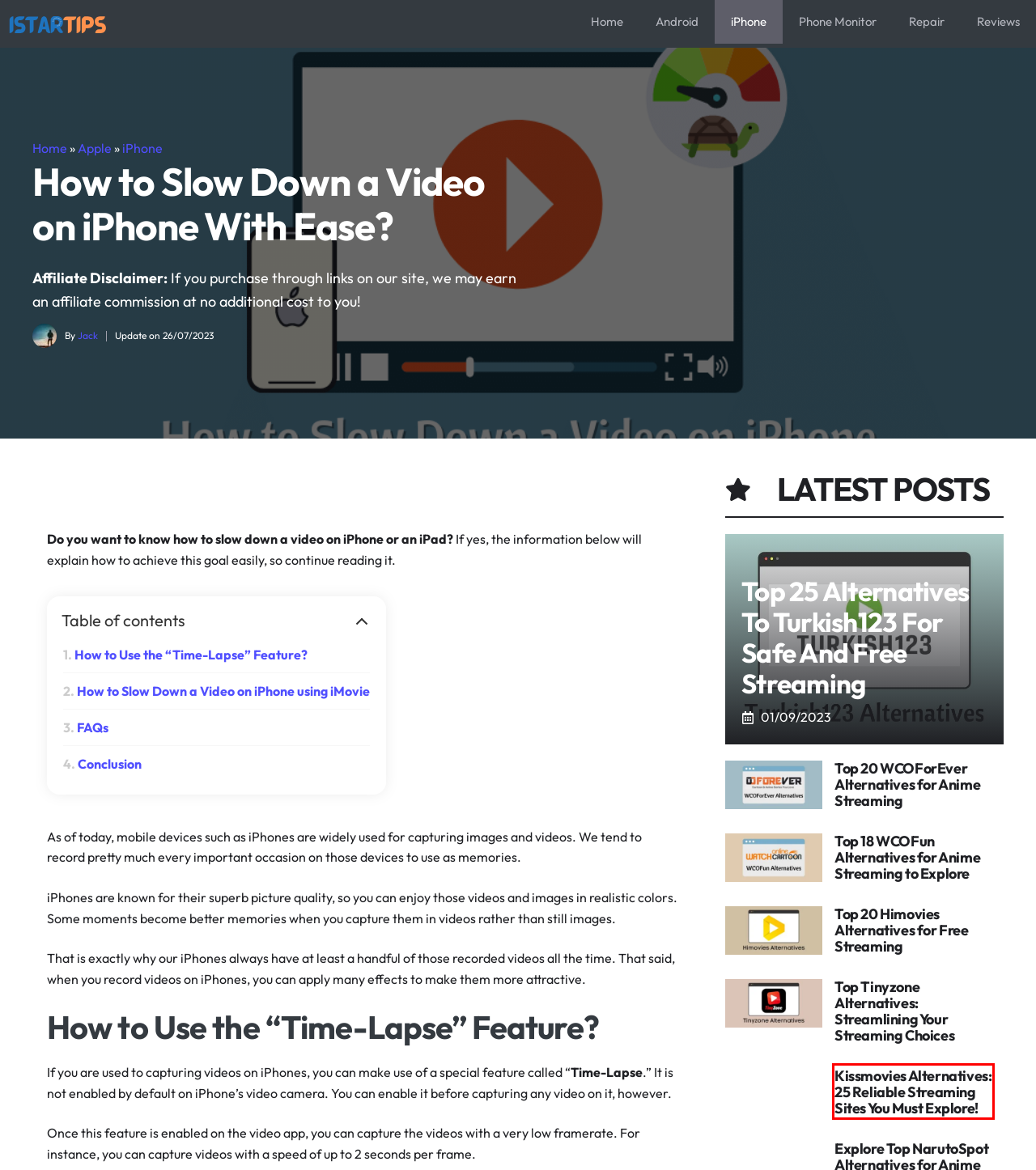You are presented with a screenshot of a webpage with a red bounding box. Select the webpage description that most closely matches the new webpage after clicking the element inside the red bounding box. The options are:
A. Top 5 Kissmovies Alternatives for Uninterrupted Streaming
B. Top 18 WCOFun Alternatives for Anime Streaming to Explore
C. Privacy Policy – iStarTips
D. Unlock Your Devices and Documents Safely
E. Data Transfer Made Safe and Easy: Top Tips
F. ‎iMovie on the App Store
G. How to Fix Face ID Not Working on iPhone - Complete Guide
H. Phone Monitor Tips: Track Your Usage Efficiently

A